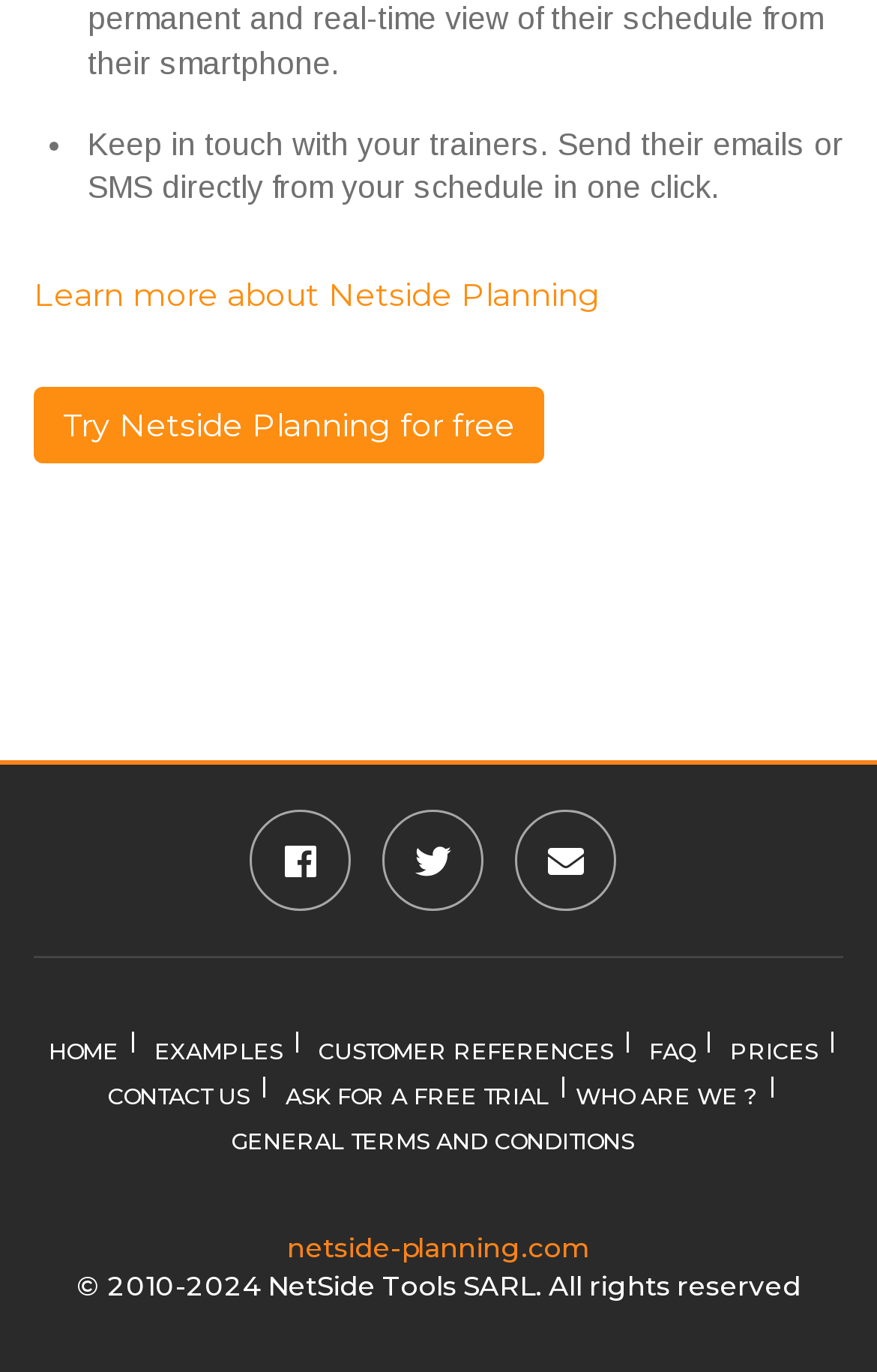Please provide a comprehensive answer to the question based on the screenshot: How many calls-to-action are available?

The webpage contains two calls-to-action, 'Learn more about Netside Planning' and 'Try Netside Planning for free'. These links are likely to encourage users to learn more about the product or sign up for a free trial.